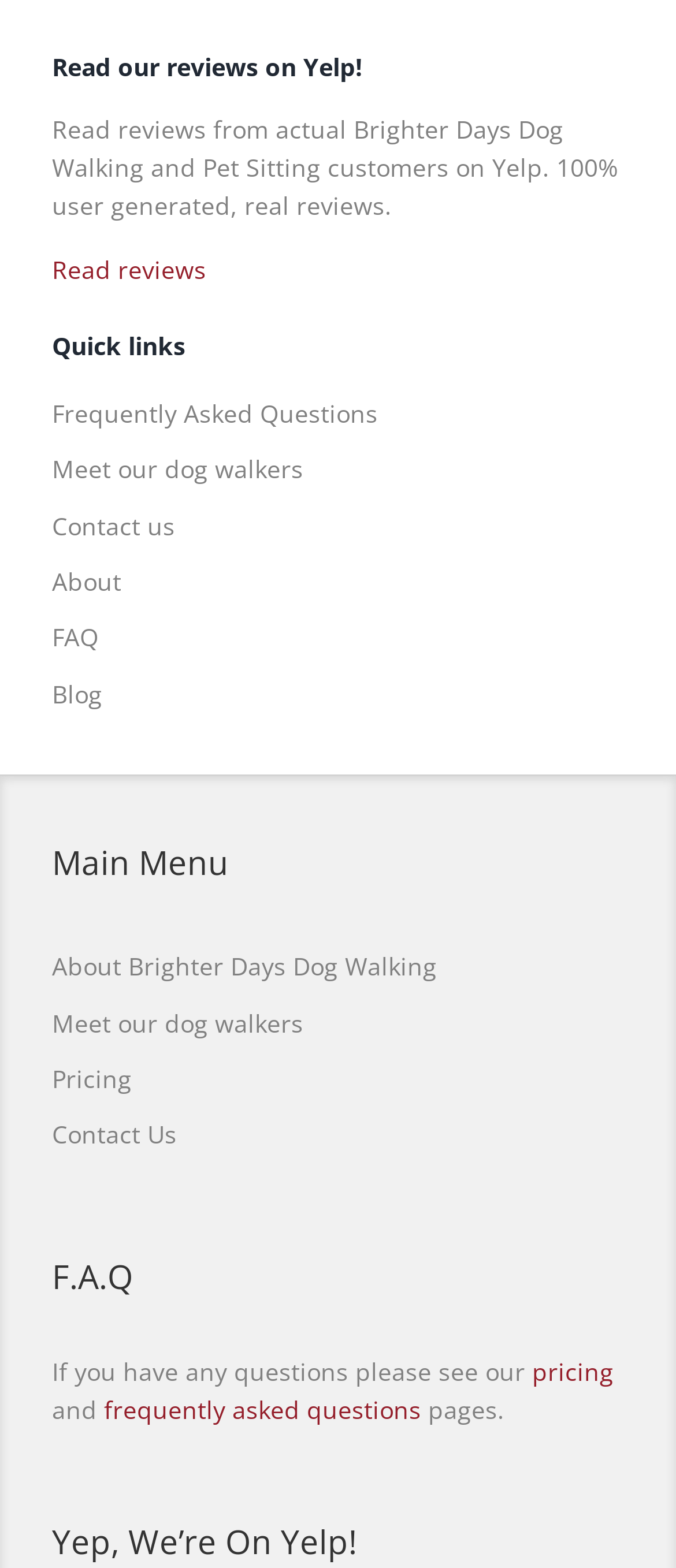Identify the bounding box coordinates for the UI element described as: "Read reviews".

[0.077, 0.161, 0.305, 0.182]